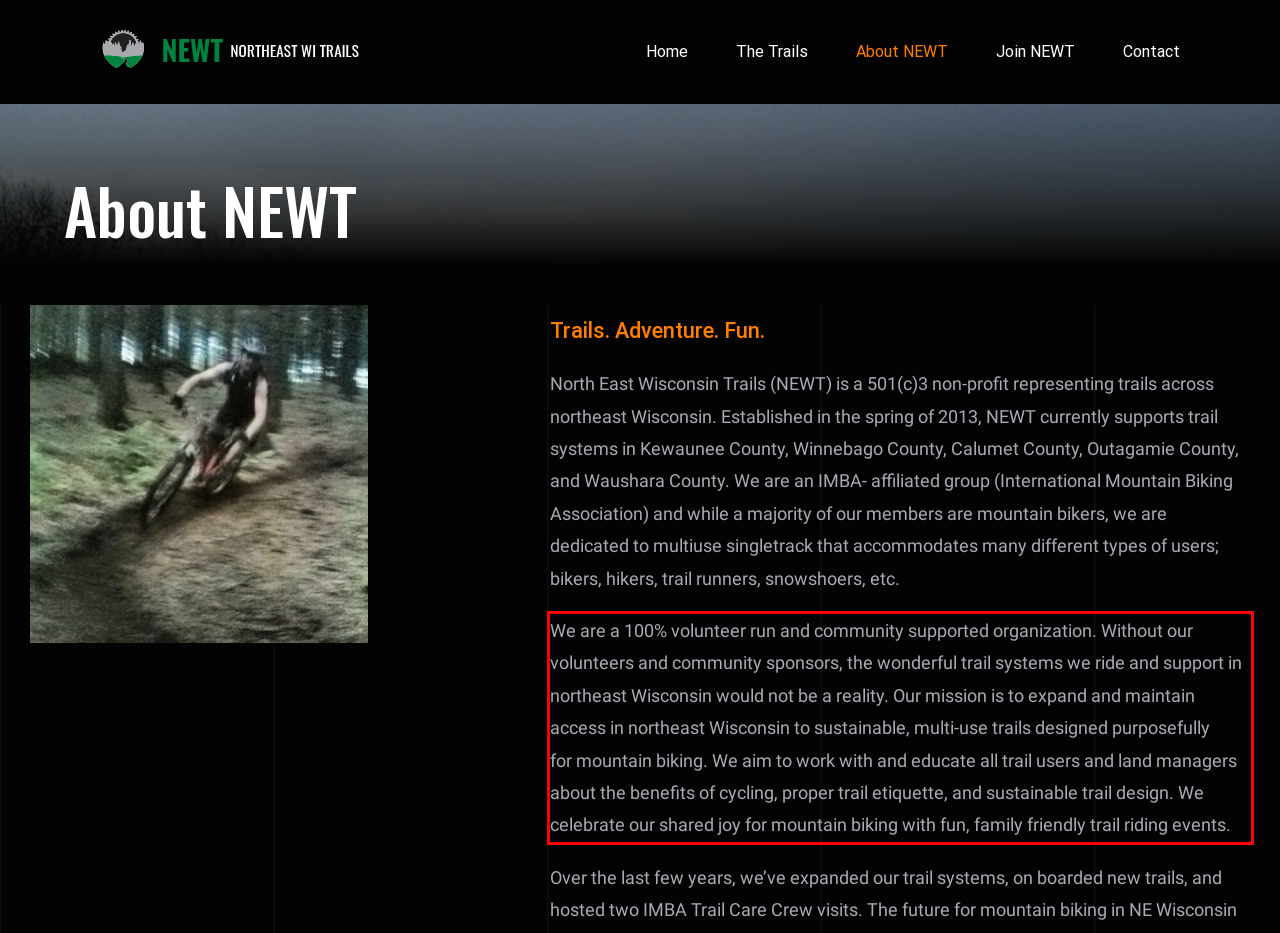Within the screenshot of a webpage, identify the red bounding box and perform OCR to capture the text content it contains.

We are a 100% volunteer run and community supported organization. Without our volunteers and community sponsors, the wonderful trail systems we ride and support in northeast Wisconsin would not be a reality. Our mission is to expand and maintain access in northeast Wisconsin to sustainable, multi-use trails designed purposefully for mountain biking. We aim to work with and educate all trail users and land managers about the benefits of cycling, proper trail etiquette, and sustainable trail design. We celebrate our shared joy for mountain biking with fun, family friendly trail riding events.